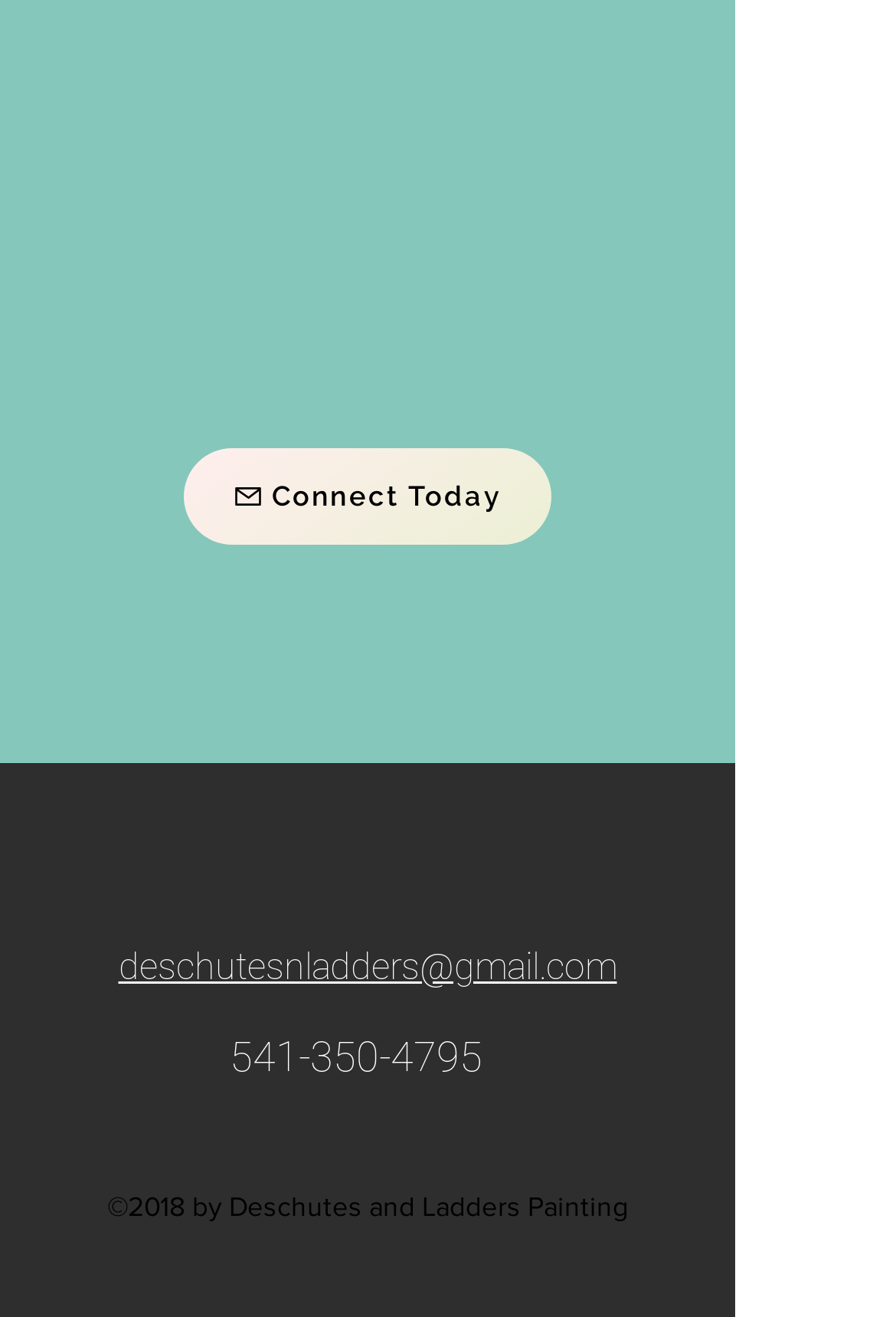Please study the image and answer the question comprehensively:
What is the phone number?

I found the phone number by looking at the link element with the text '541-350-4795' which is located near the top of the page.